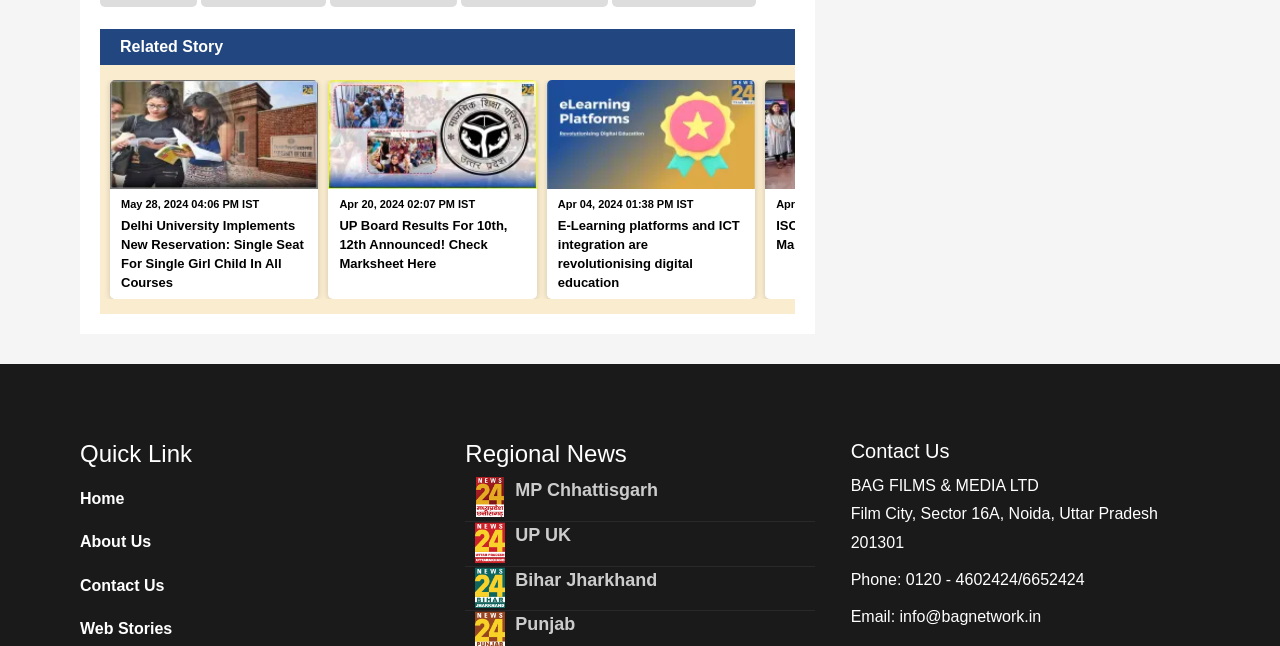Please identify the bounding box coordinates of the area that needs to be clicked to fulfill the following instruction: "Click on 'Web Stories'."

[0.062, 0.953, 0.185, 0.996]